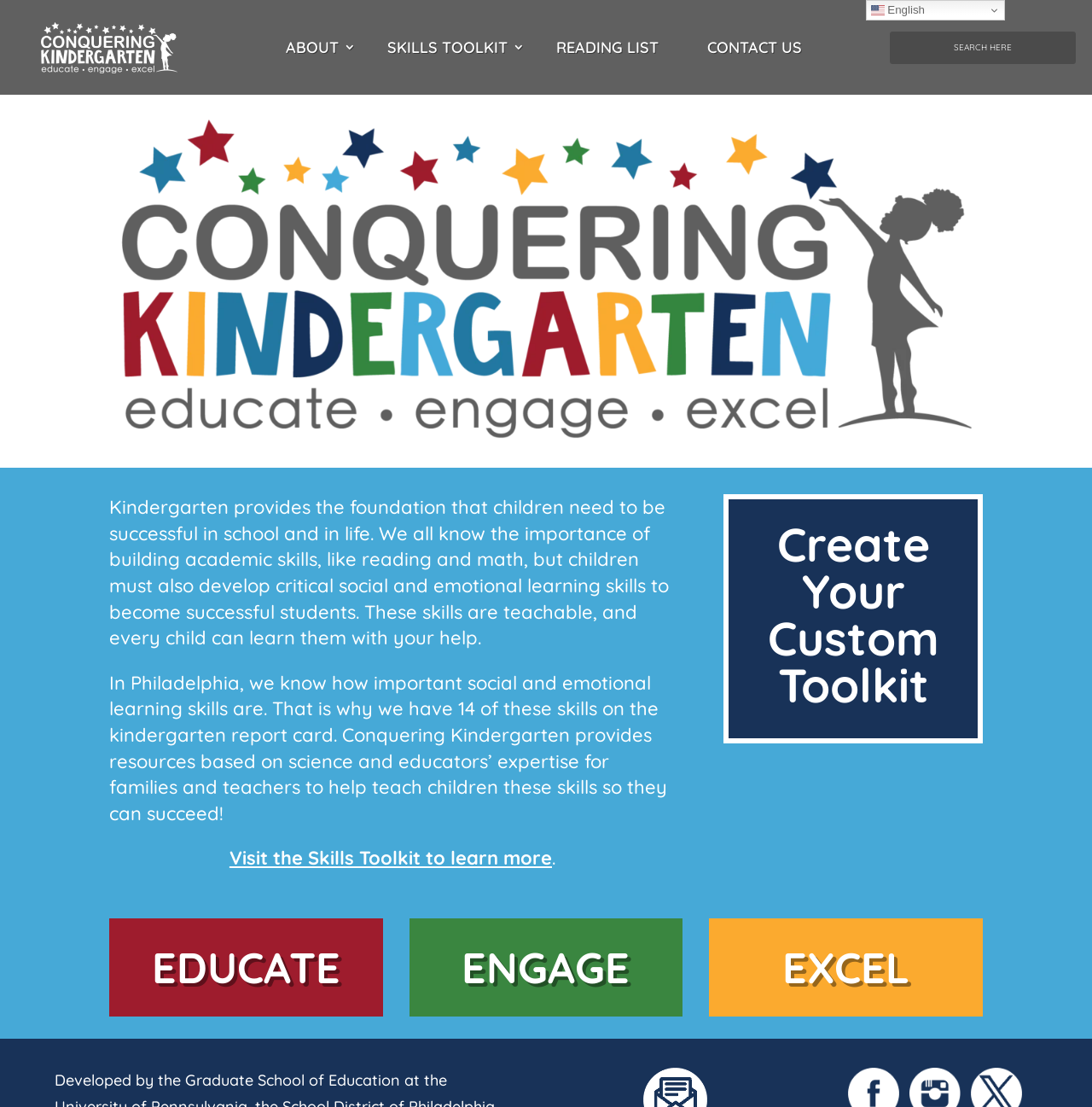Please provide a detailed answer to the question below by examining the image:
How many main sections are on this webpage?

Based on the webpage structure, there appear to be three main sections: a header section with navigation links, a main content section with articles and links, and a footer section with additional links and information.